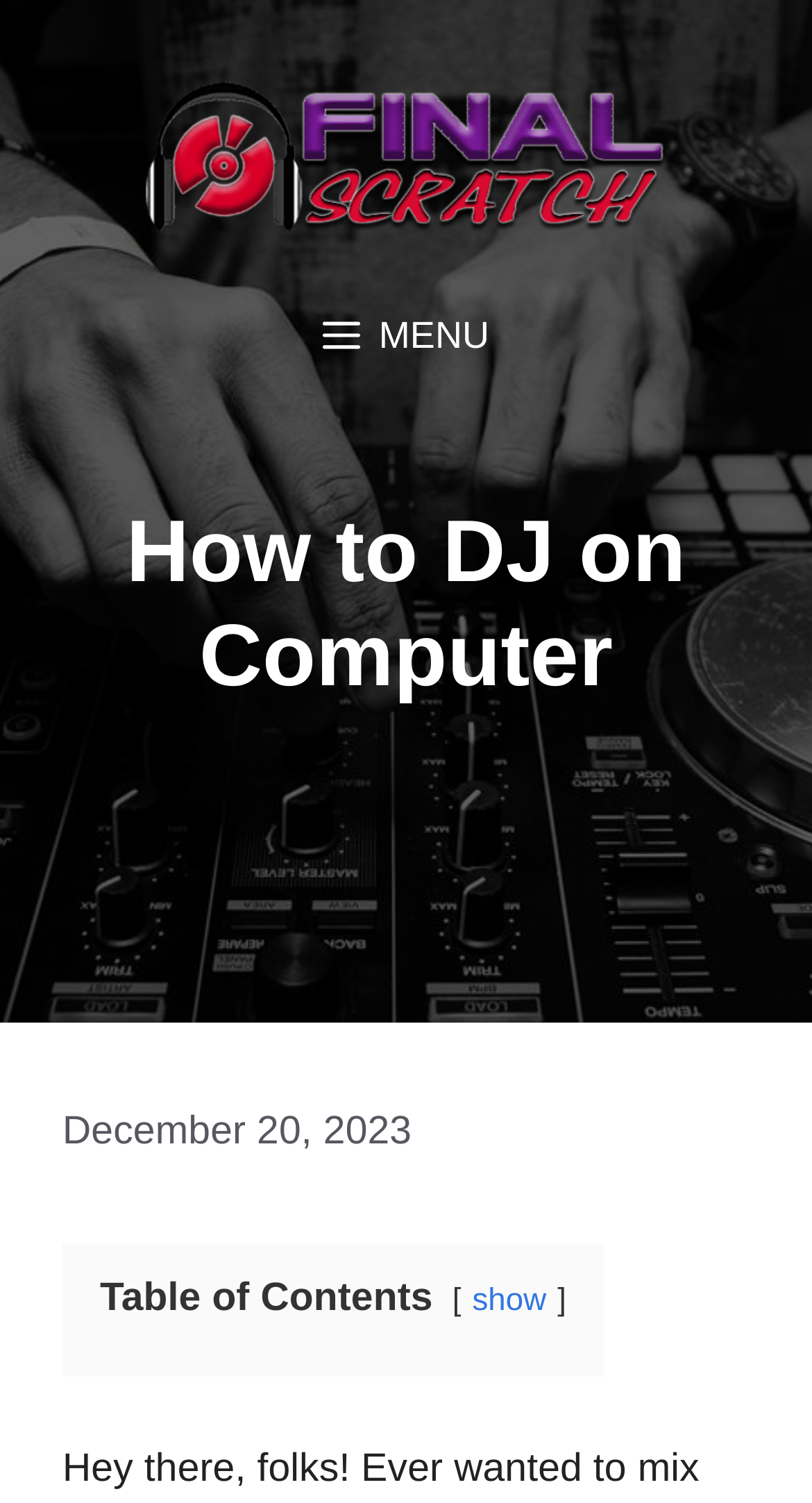From the image, can you give a detailed response to the question below:
When was the webpage last updated?

I determined the answer by examining the time element, which contains the text 'December 20, 2023'. This suggests that the webpage was last updated on this date.